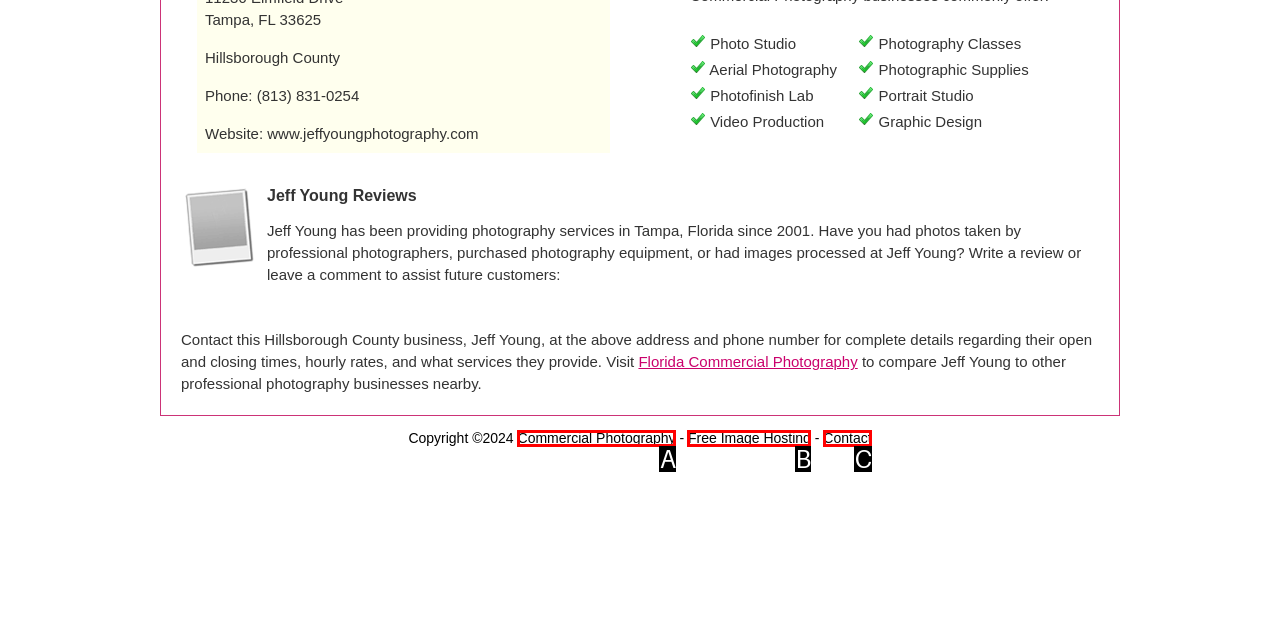Choose the HTML element that aligns with the description: Contact. Indicate your choice by stating the letter.

C